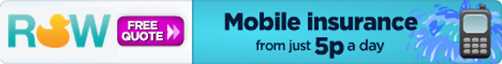What is the daily cost of mobile insurance mentioned in the image?
Please respond to the question thoroughly and include all relevant details.

The text in the image clearly states 'Mobile insurance from just 5p a day', emphasizing affordability and value, which indicates that the daily cost of mobile insurance is 5p.